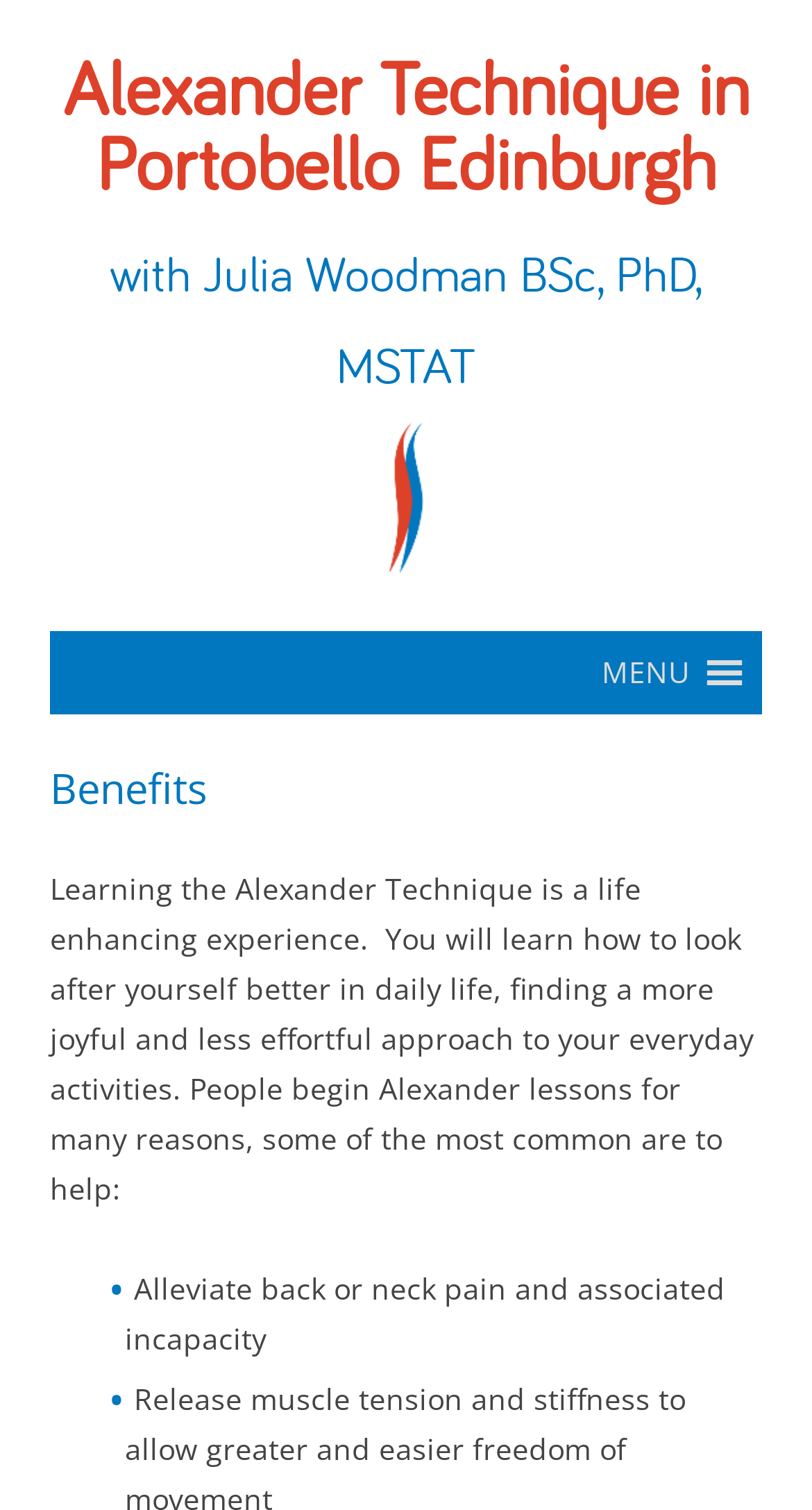Find the coordinates for the bounding box of the element with this description: "MENUMENU".

[0.741, 0.417, 0.849, 0.473]